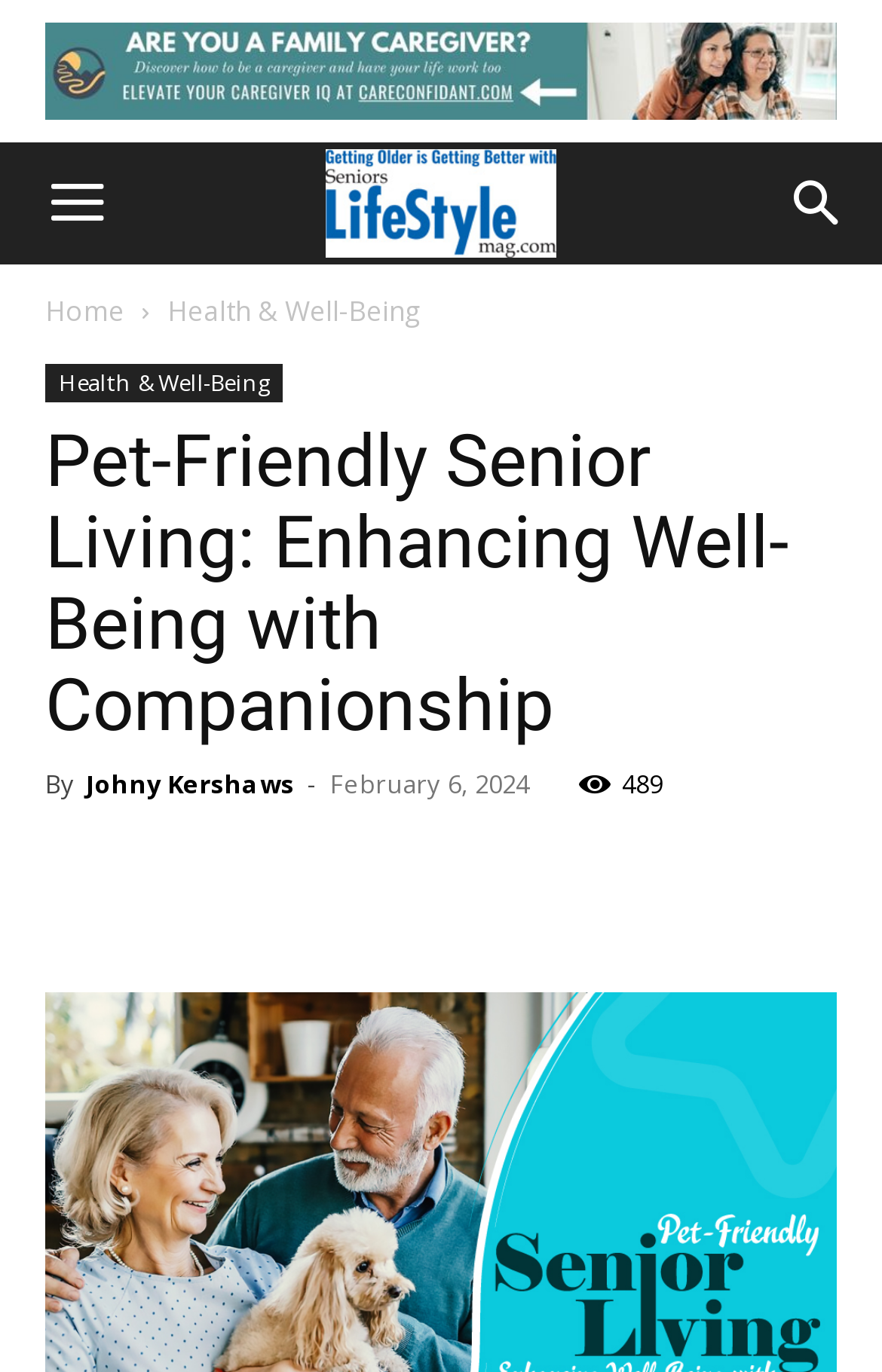Identify and provide the main heading of the webpage.

Pet-Friendly Senior Living: Enhancing Well-Being with Companionship